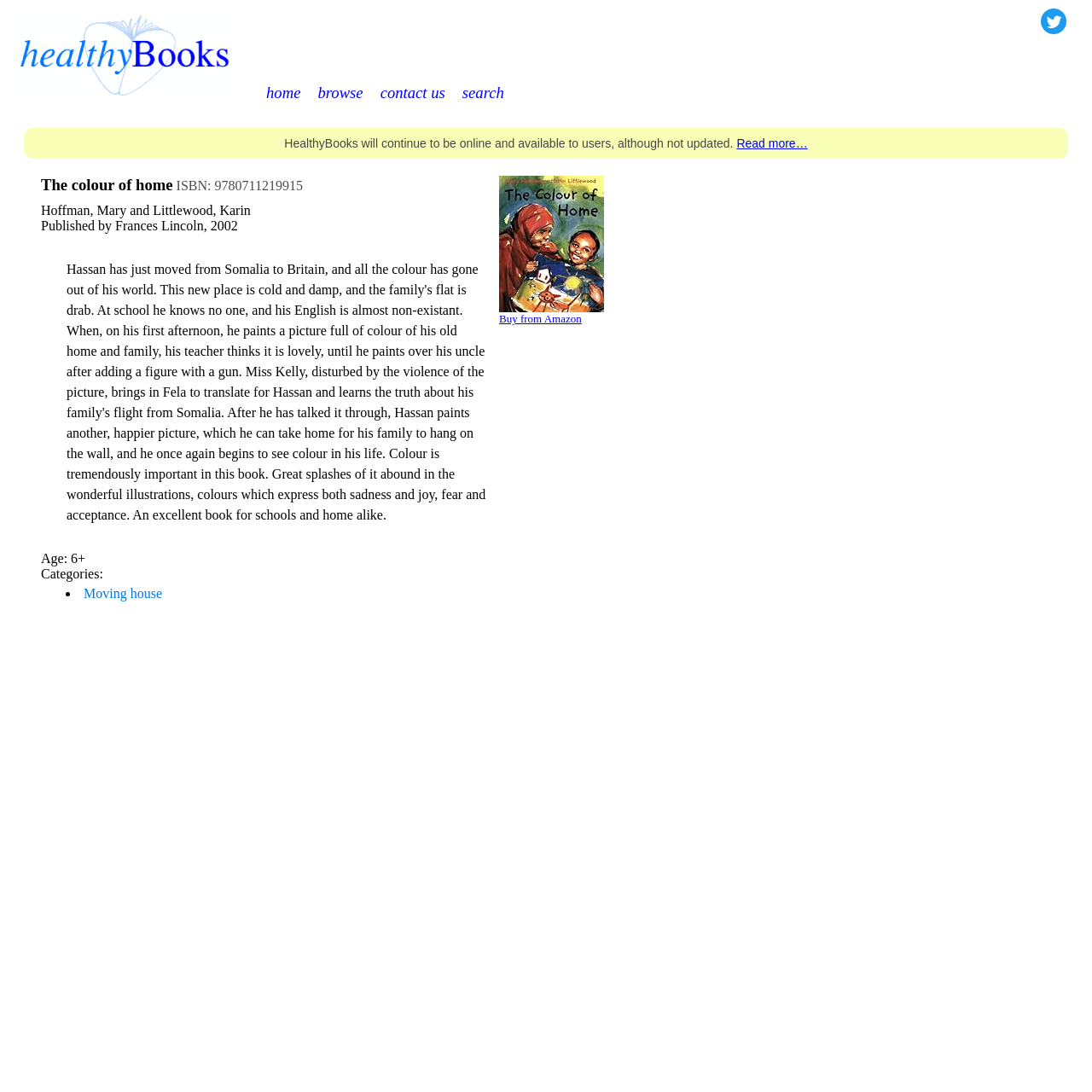Can you show the bounding box coordinates of the region to click on to complete the task described in the instruction: "Visit Facebook page"?

None